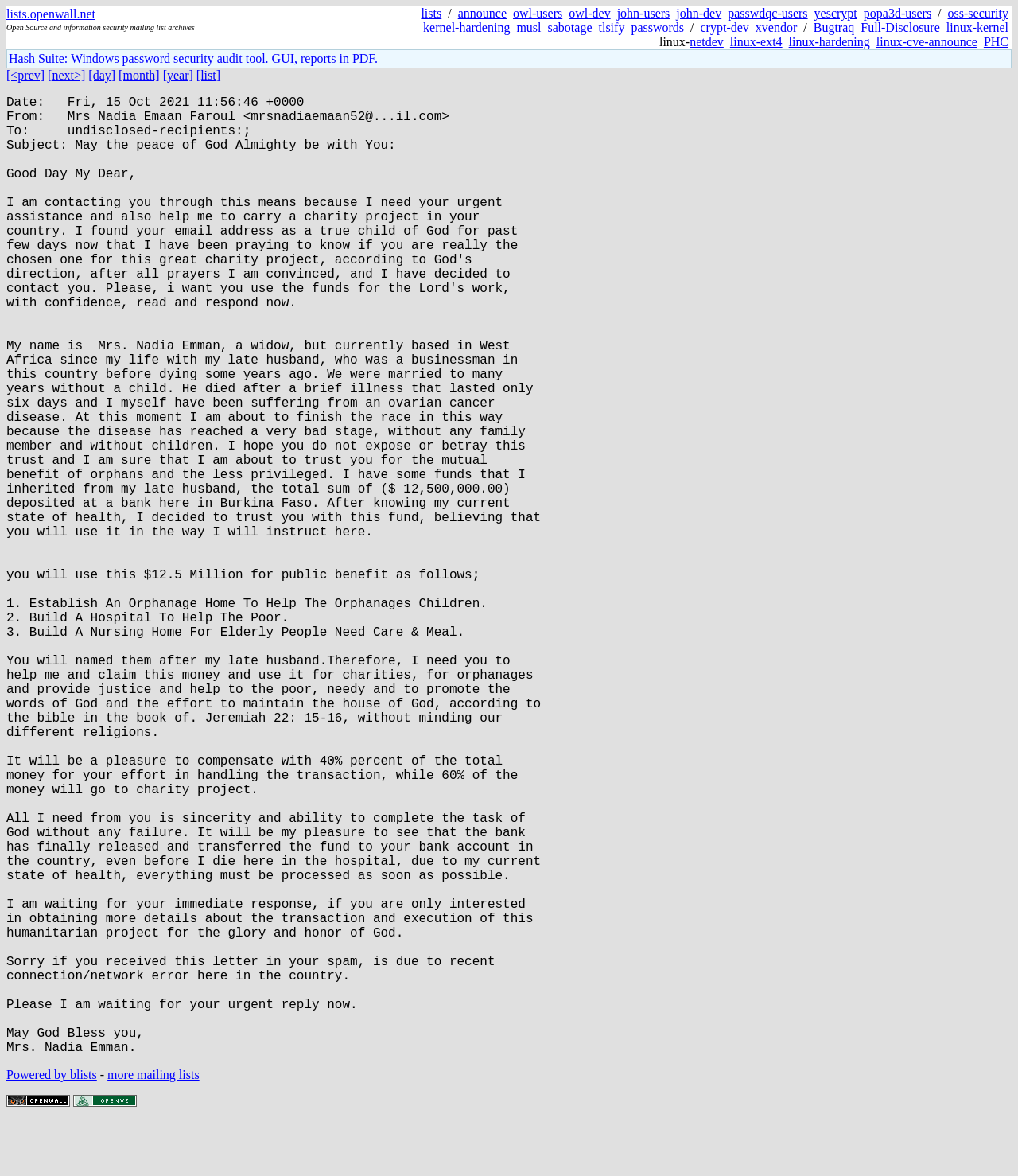What is the purpose of the Hash Suite tool?
Based on the image, answer the question with a single word or brief phrase.

Windows password security audit